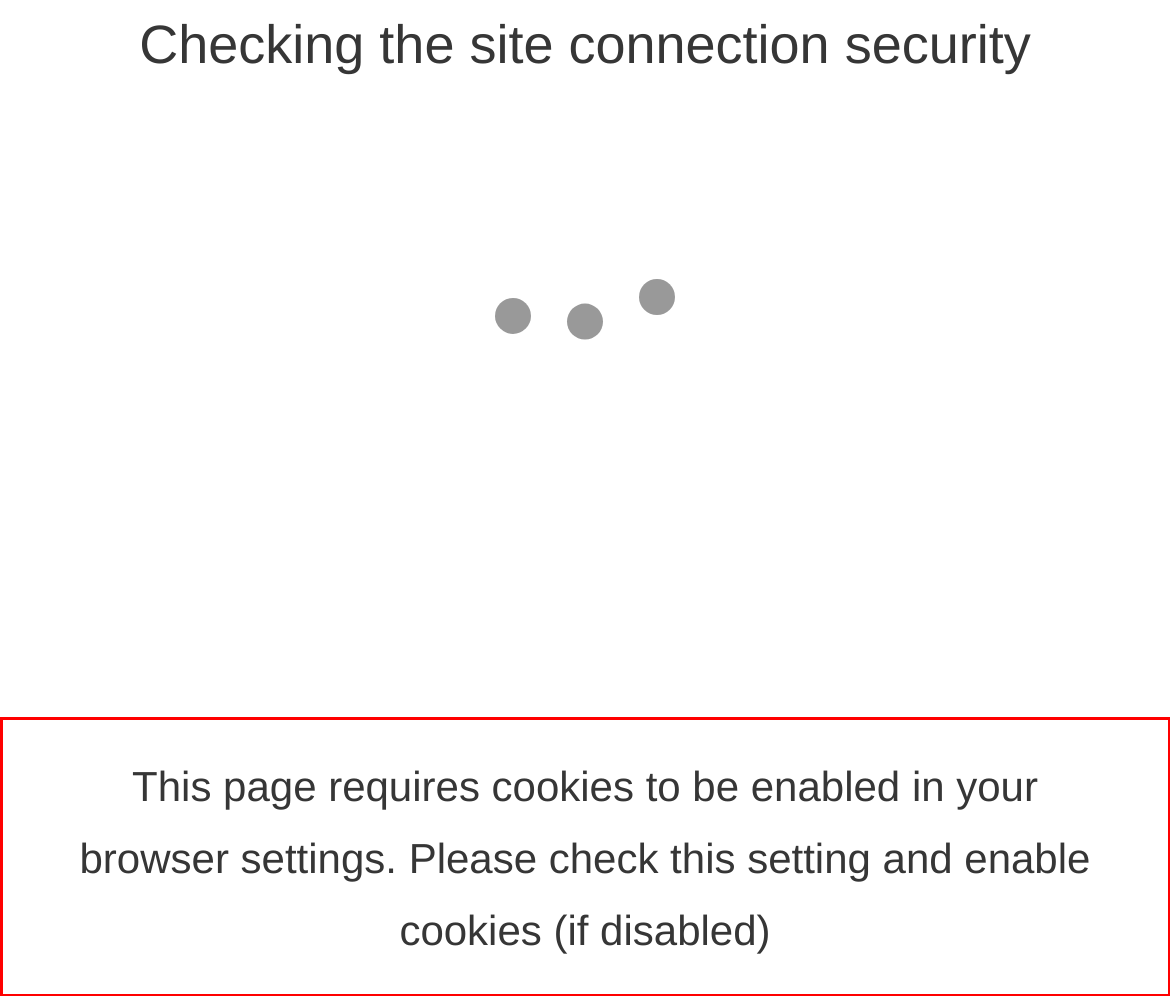Please take the screenshot of the webpage, find the red bounding box, and generate the text content that is within this red bounding box.

This page requires cookies to be enabled in your browser settings. Please check this setting and enable cookies (if disabled)